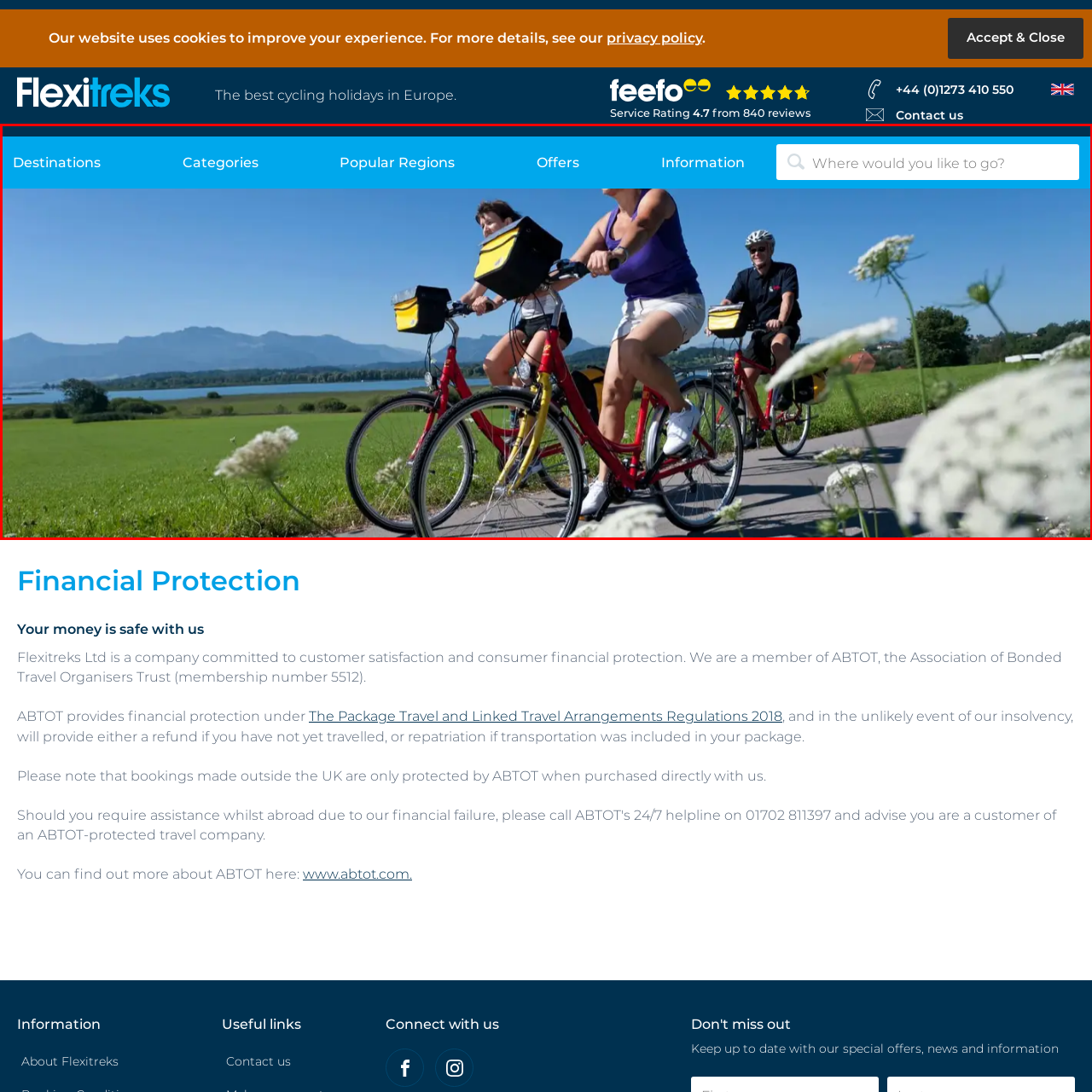What is the scenery behind the cyclists?
Review the content shown inside the red bounding box in the image and offer a detailed answer to the question, supported by the visual evidence.

The backdrop of the image reveals stunning green fields and a serene lake, with distant mountains adding to the picturesque landscape, creating a beautiful scenery behind the cyclists.